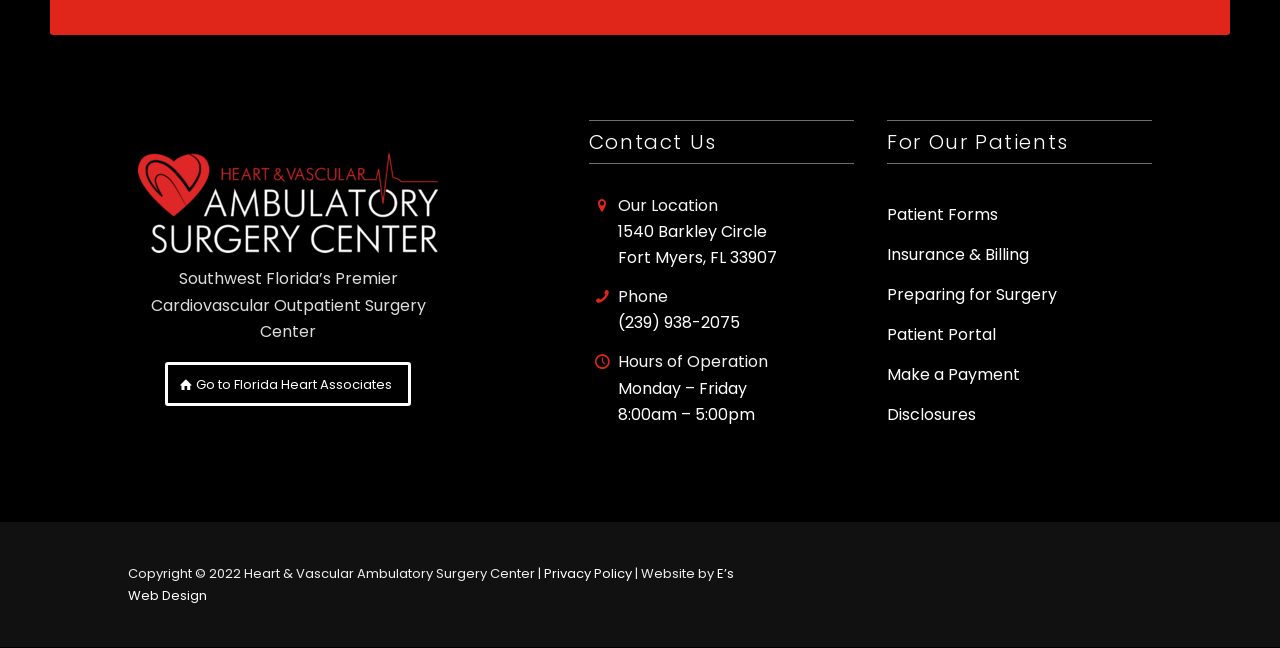From the webpage screenshot, predict the bounding box of the UI element that matches this description: "Go to Florida Heart Associates".

[0.129, 0.559, 0.321, 0.626]